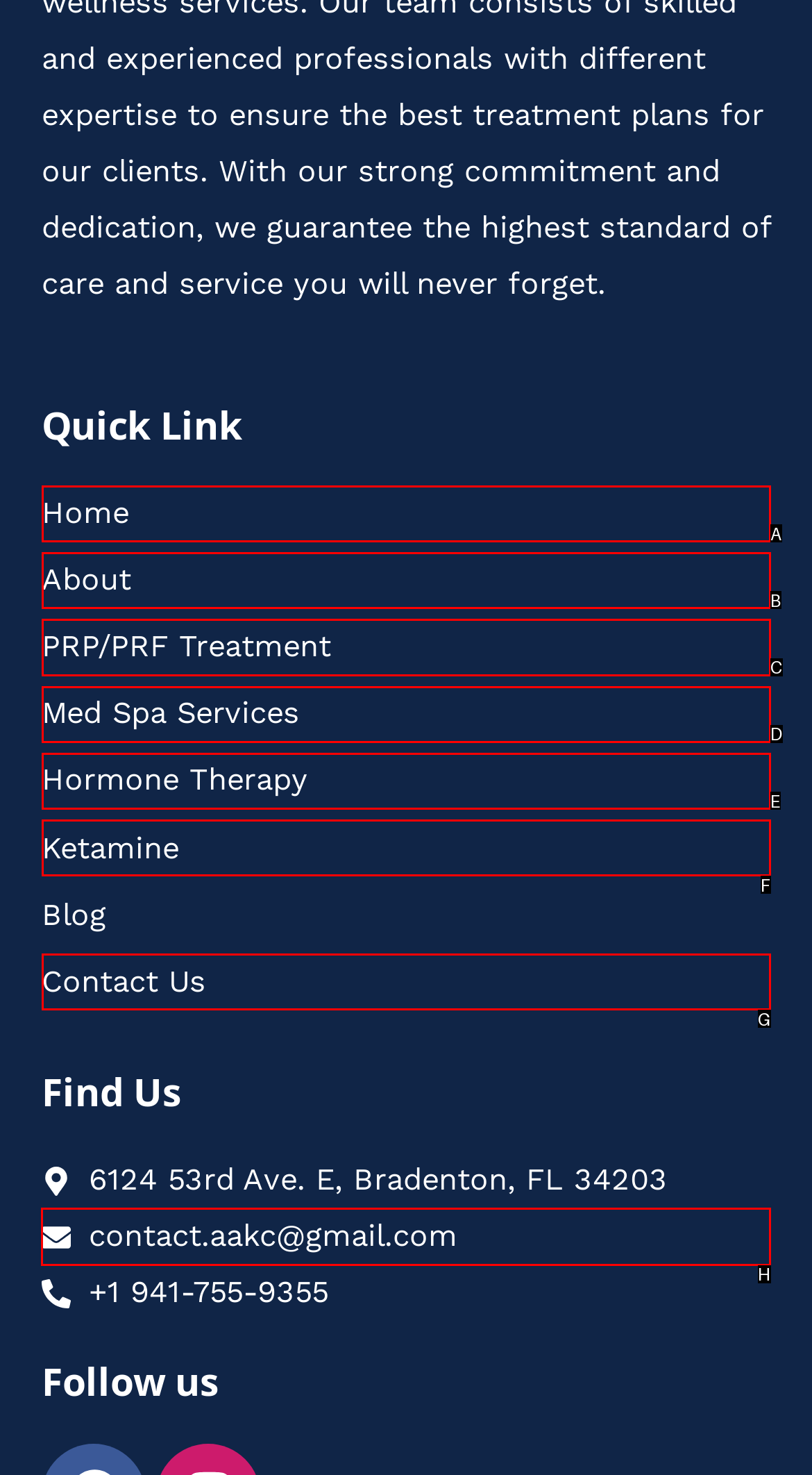Identify the correct UI element to click on to achieve the following task: Read the most popular post in the last hour Respond with the corresponding letter from the given choices.

None